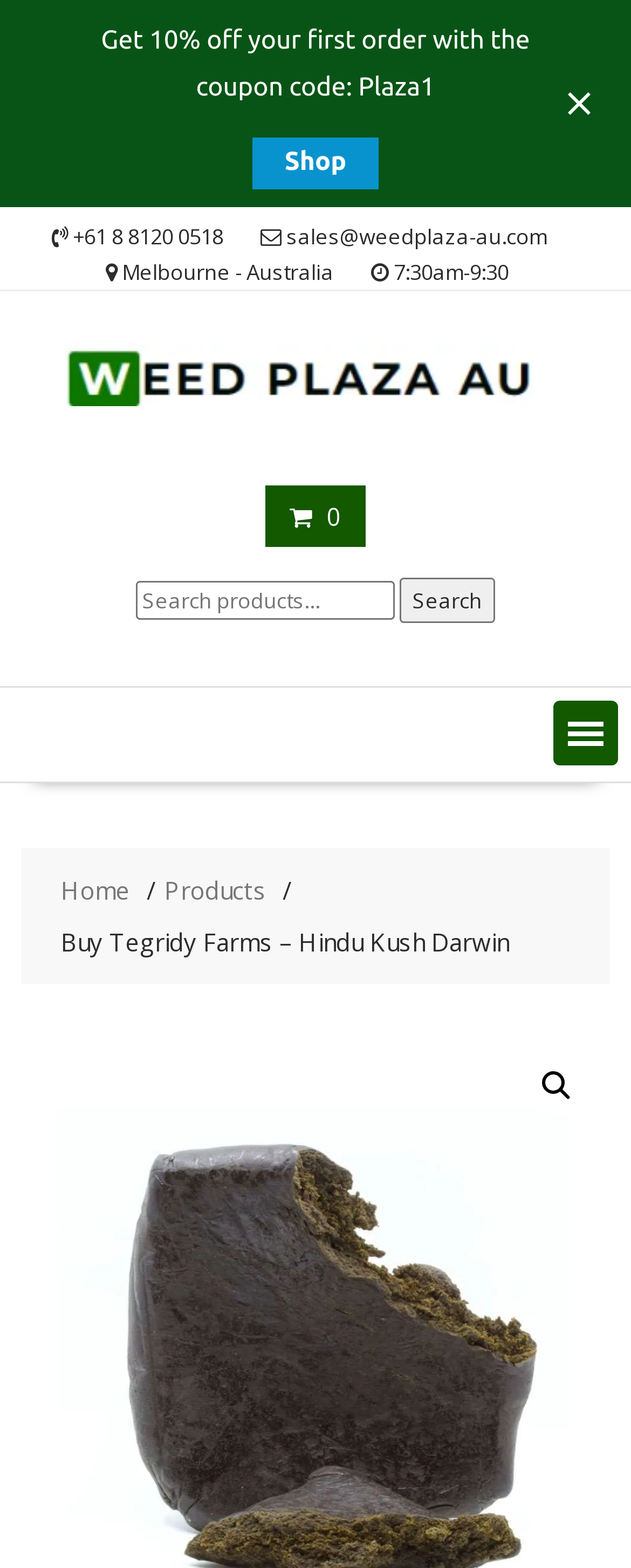Provide the bounding box coordinates of the area you need to click to execute the following instruction: "Go to shop".

[0.4, 0.087, 0.6, 0.121]